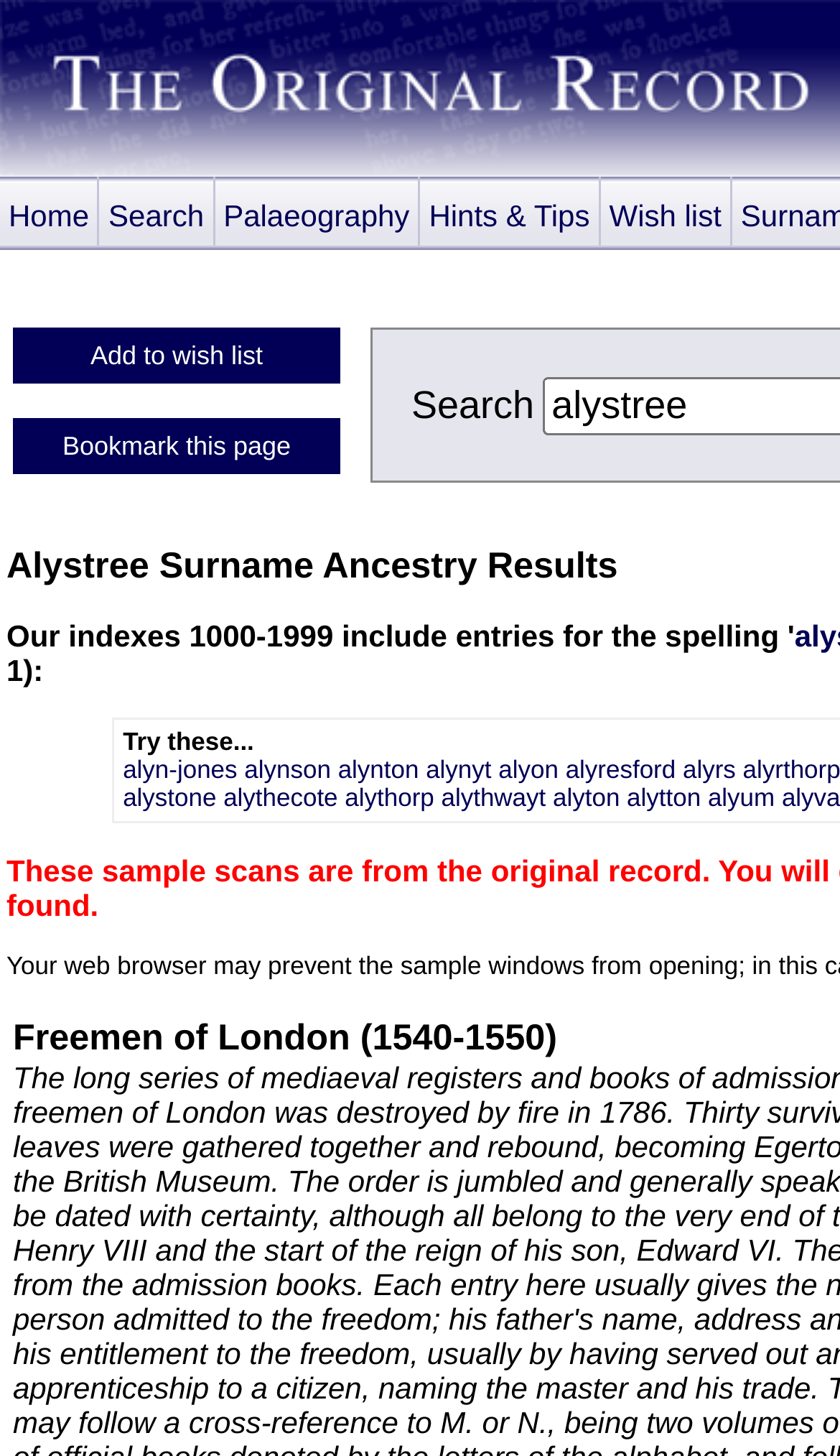Detail the various sections and features present on the webpage.

This webpage is a search results page for the surname "Alystree" on a genealogy website called "The Original Record". At the top of the page, there are five navigation links: "Home", "Search", "Palaeography", "Hints & Tips", and "Wish list", which are aligned horizontally and take up about one-sixth of the page's height.

Below the navigation links, there is a section with a heading "Alystree Surname Ancestry Results" that spans about two-thirds of the page's width. 

To the right of the heading, there is a table cell containing two links: "Add to wish list" and "Bookmark this page". Below this table cell, there is another table cell with a single link labeled "Search".

The main content of the page is a list of search results, which are presented as a series of links with various surname variations, such as "alyn-jones", "alynson", "alynton", and so on. These links are arranged in two columns, with about 13 links in each column. The links are densely packed, with minimal space between them. The search results take up most of the page's content area.

There is also a brief suggestion "Try these..." above the search results, which appears to be a prompt to explore related surname variations.